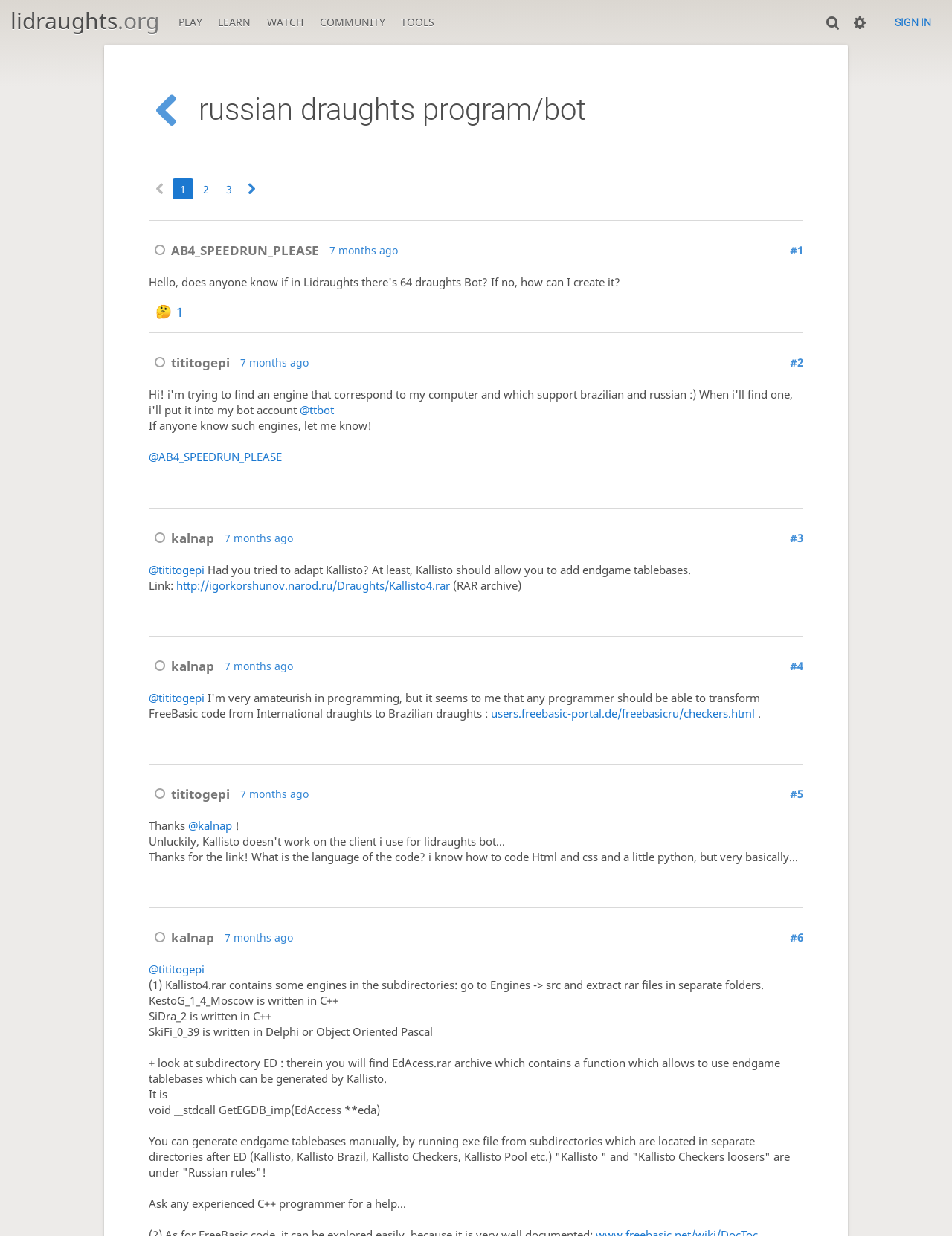What is the purpose of the link 'www.freebasic.net/wiki/DocToc'?
Using the picture, provide a one-word or short phrase answer.

Exploring FreeBasic code